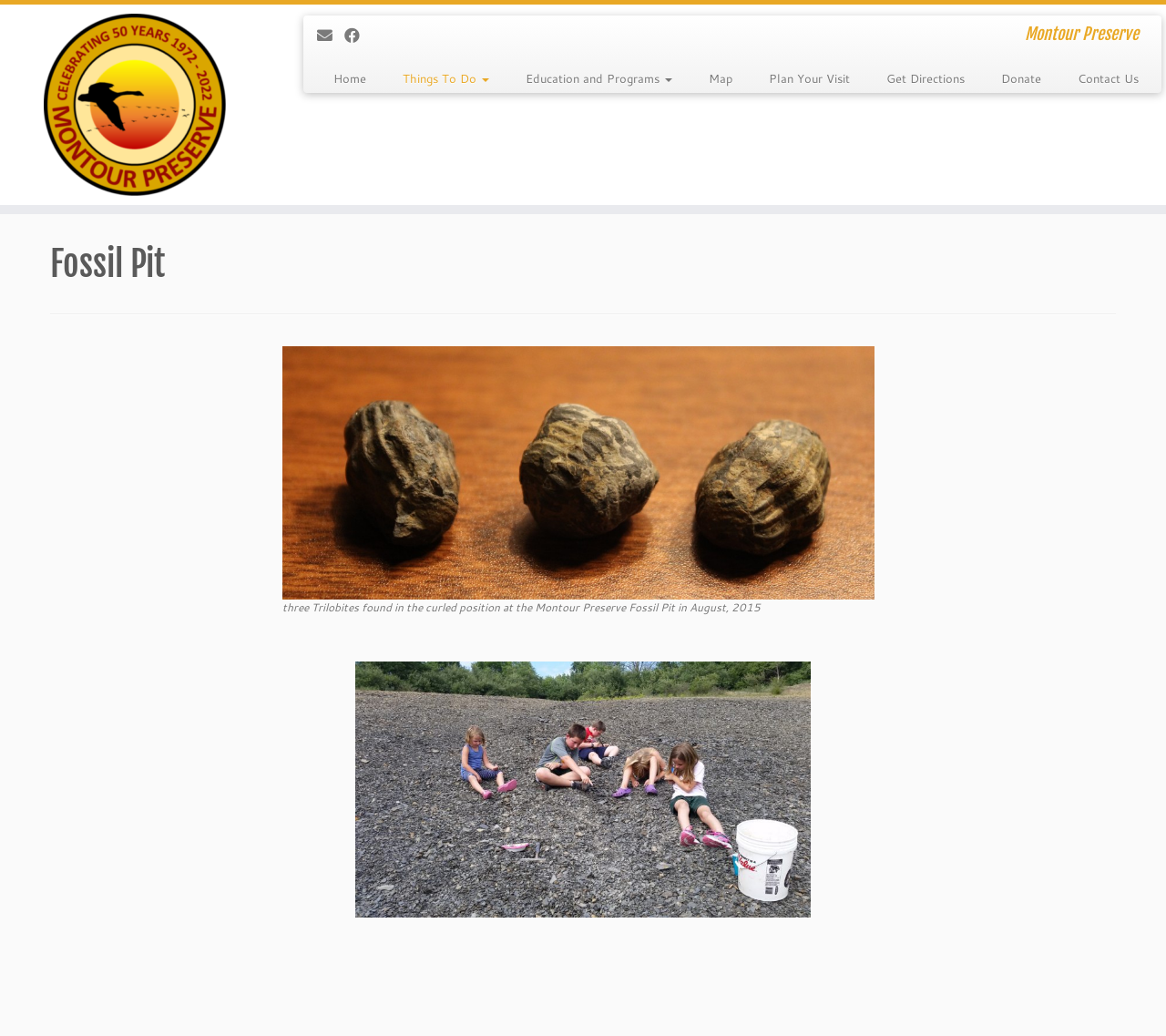Please identify the bounding box coordinates of the element's region that needs to be clicked to fulfill the following instruction: "view Fossil Pit information". The bounding box coordinates should consist of four float numbers between 0 and 1, i.e., [left, top, right, bottom].

[0.043, 0.234, 0.957, 0.276]